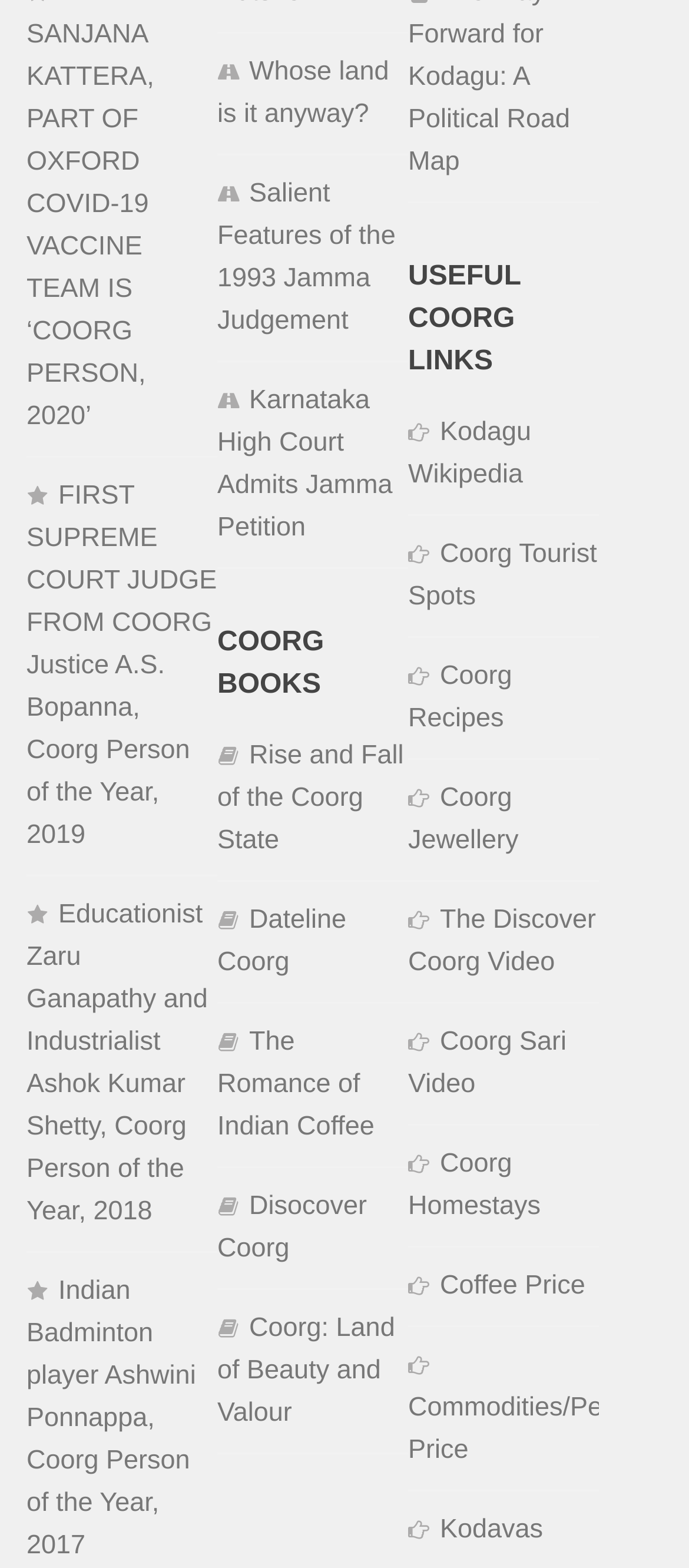Locate the bounding box coordinates for the element described below: "Coffee Price". The coordinates must be four float values between 0 and 1, formatted as [left, top, right, bottom].

[0.592, 0.796, 0.869, 0.846]